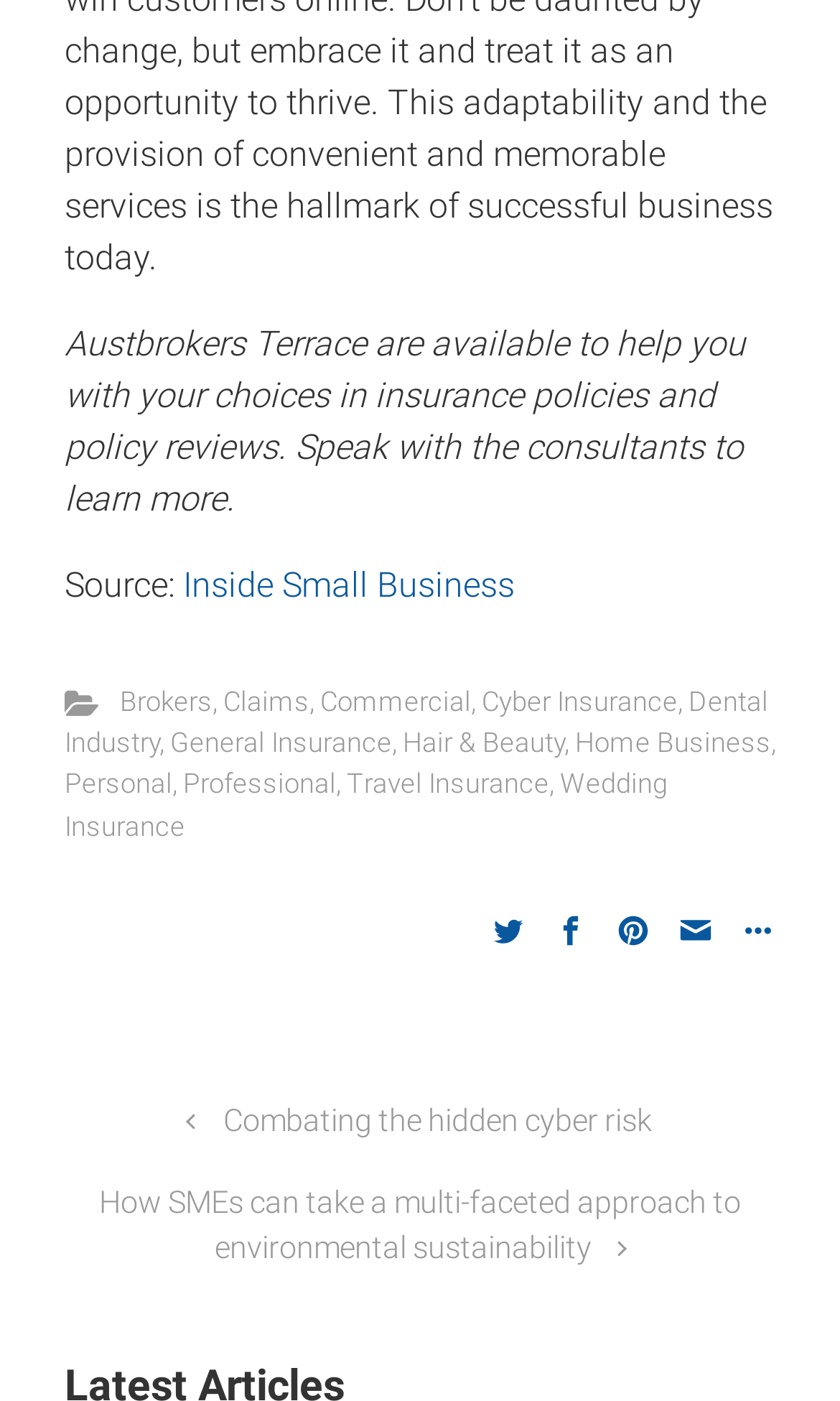What is the main service offered by Austbrokers Terrace?
Using the image, give a concise answer in the form of a single word or short phrase.

Insurance policies and policy reviews